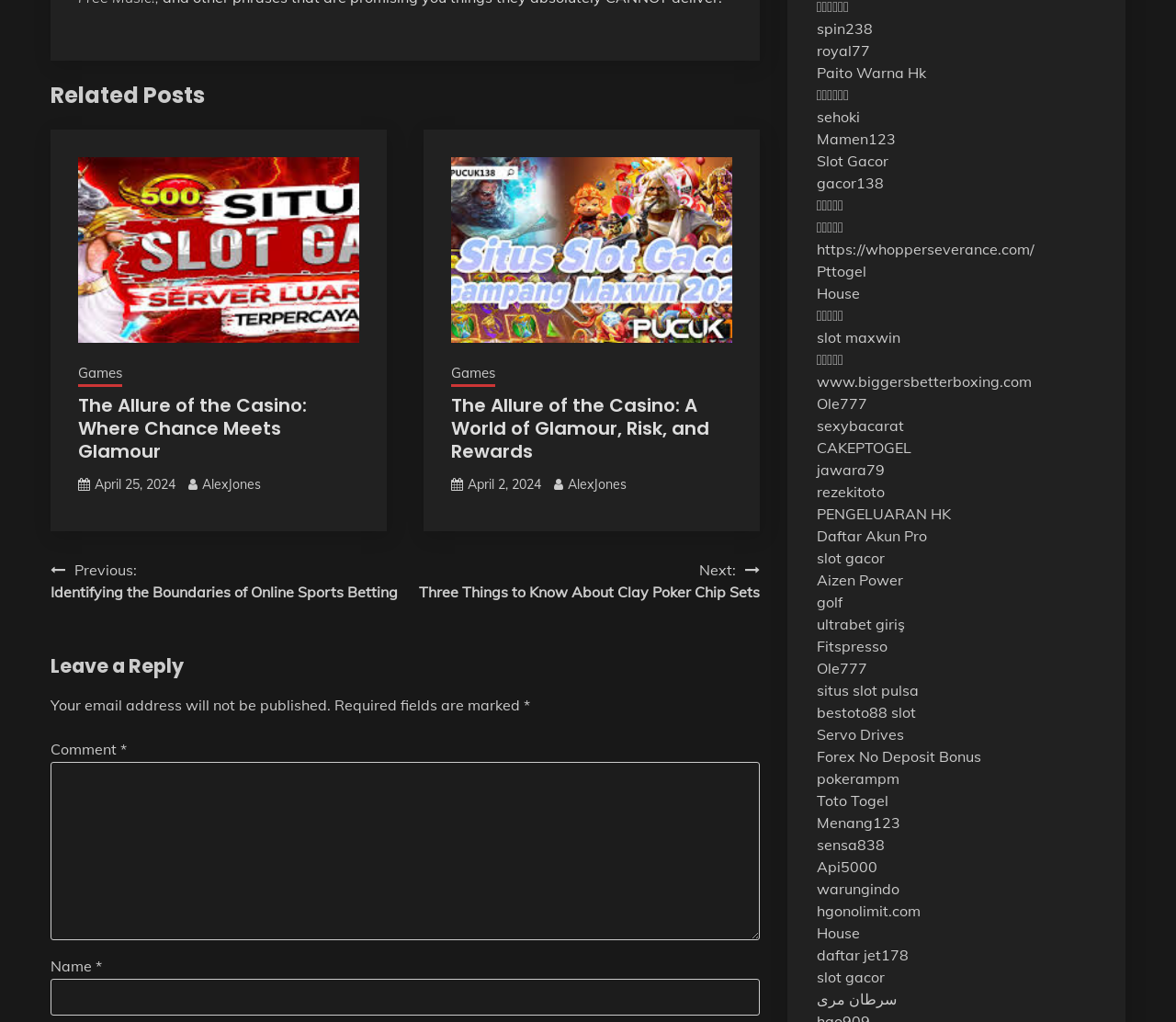What is the title of the first related post? Based on the screenshot, please respond with a single word or phrase.

The Allure of the Casino: Where Chance Meets Glamour